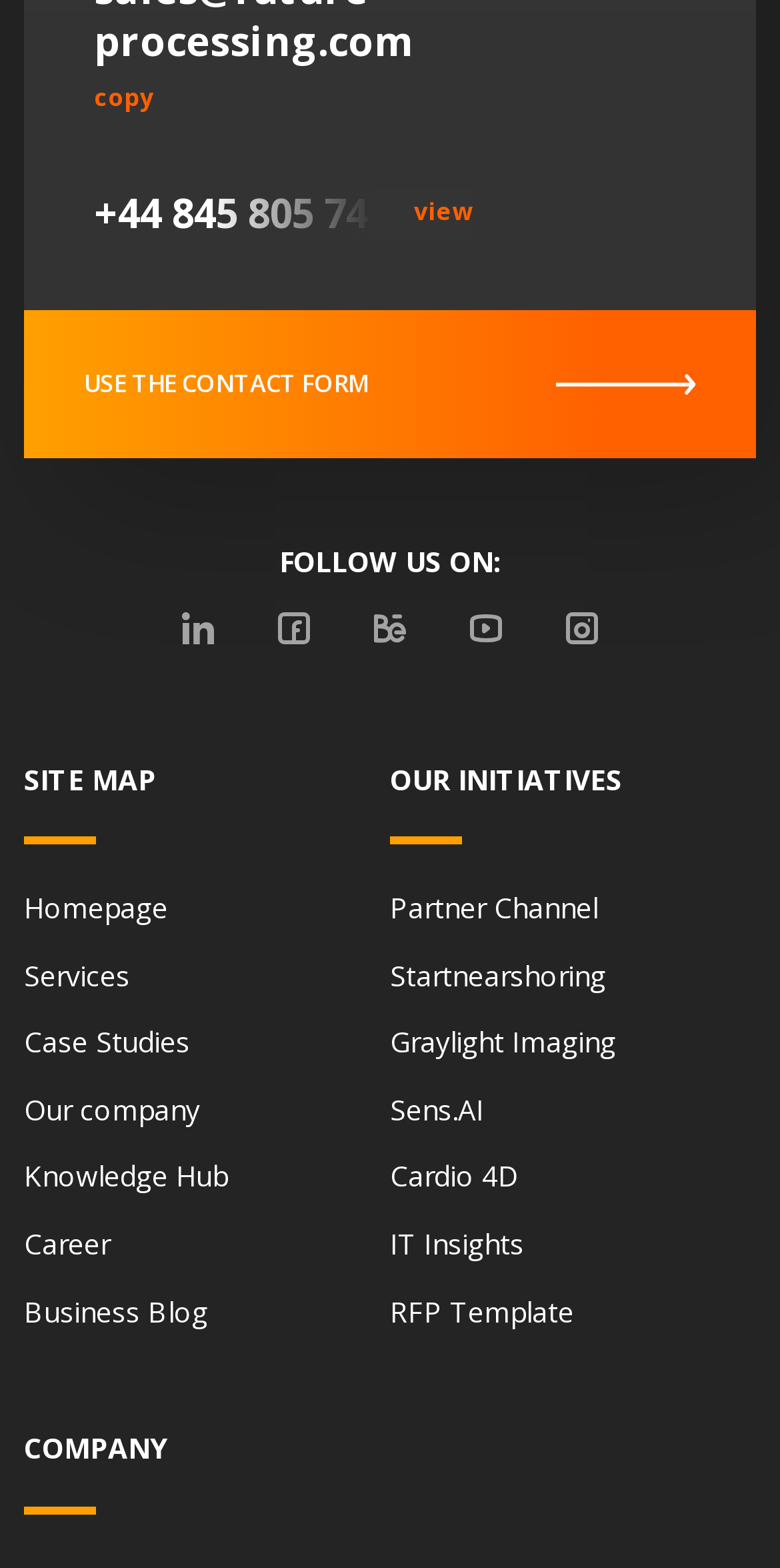Determine the bounding box coordinates for the element that should be clicked to follow this instruction: "contact us". The coordinates should be given as four float numbers between 0 and 1, in the format [left, top, right, bottom].

[0.031, 0.197, 0.969, 0.292]